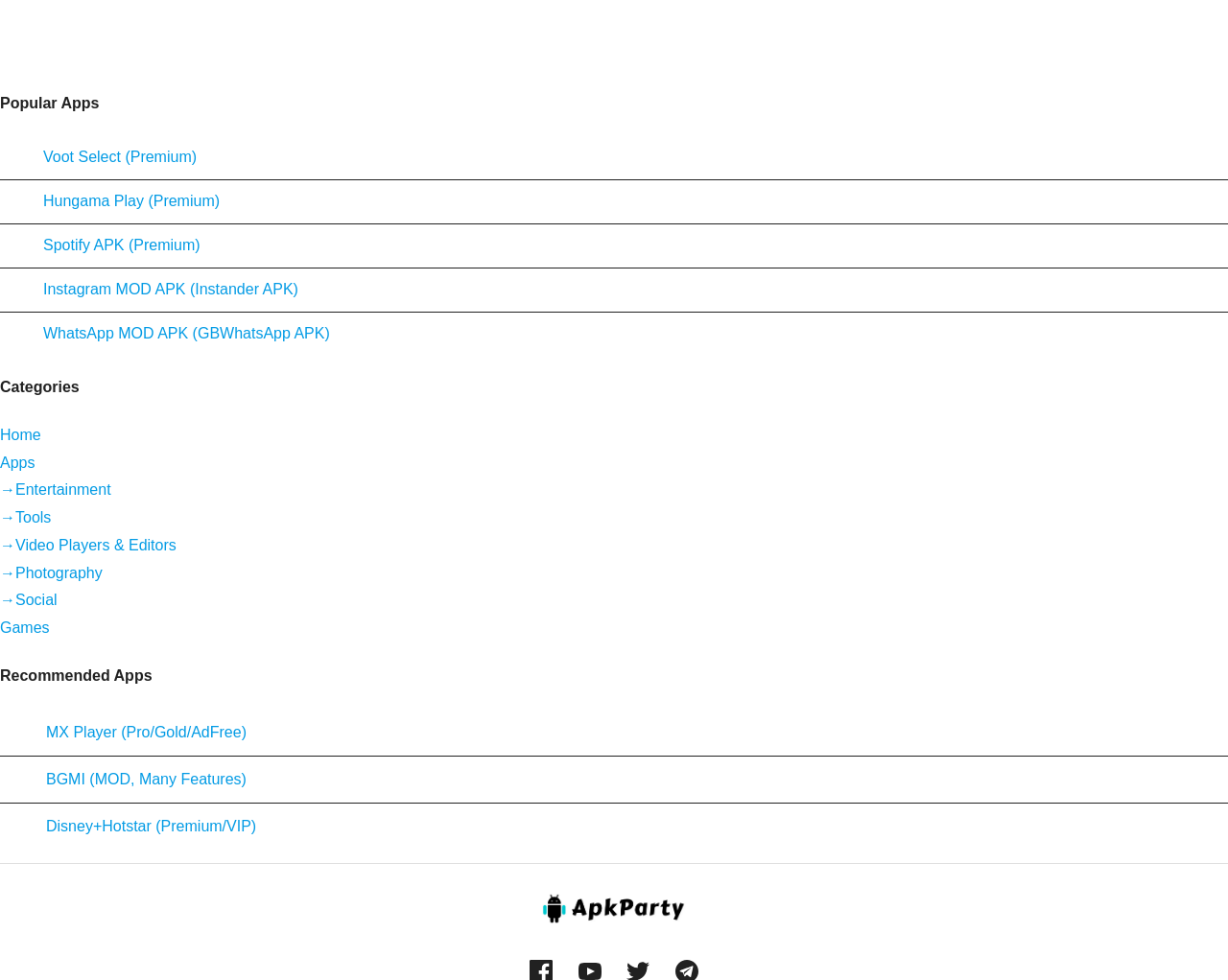Please specify the bounding box coordinates in the format (top-left x, top-left y, bottom-right x, bottom-right y), with all values as floating point numbers between 0 and 1. Identify the bounding box of the UI element described by: →Entertainment

[0.0, 0.491, 0.09, 0.508]